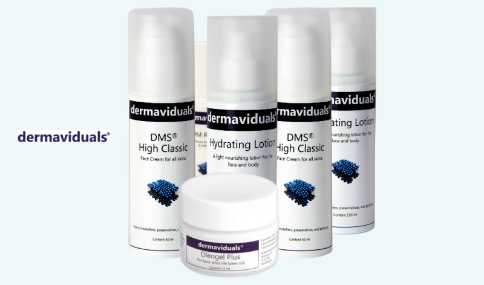Describe the image in great detail, covering all key points.

The image showcases a selection of Dermaviduals skincare products, prominently featuring "DMS® High Classic" and "Hydrating Lotion" in elegant spray bottles designed for face and body use. In the foreground, there is a jar labeled "Dinegel Plus," emphasizing the brand’s focus on high-quality, skin-compatible formulations. The products are neatly arranged against a light background, highlighting their professional and modern packaging. The Dermaviduals logo is displayed on the left, reinforcing the brand's identity as a provider of bespoke skincare solutions that prioritize safety and efficacy. This imagery reflects the brand's commitment to enhancing skin health through pure and innovative formulations.